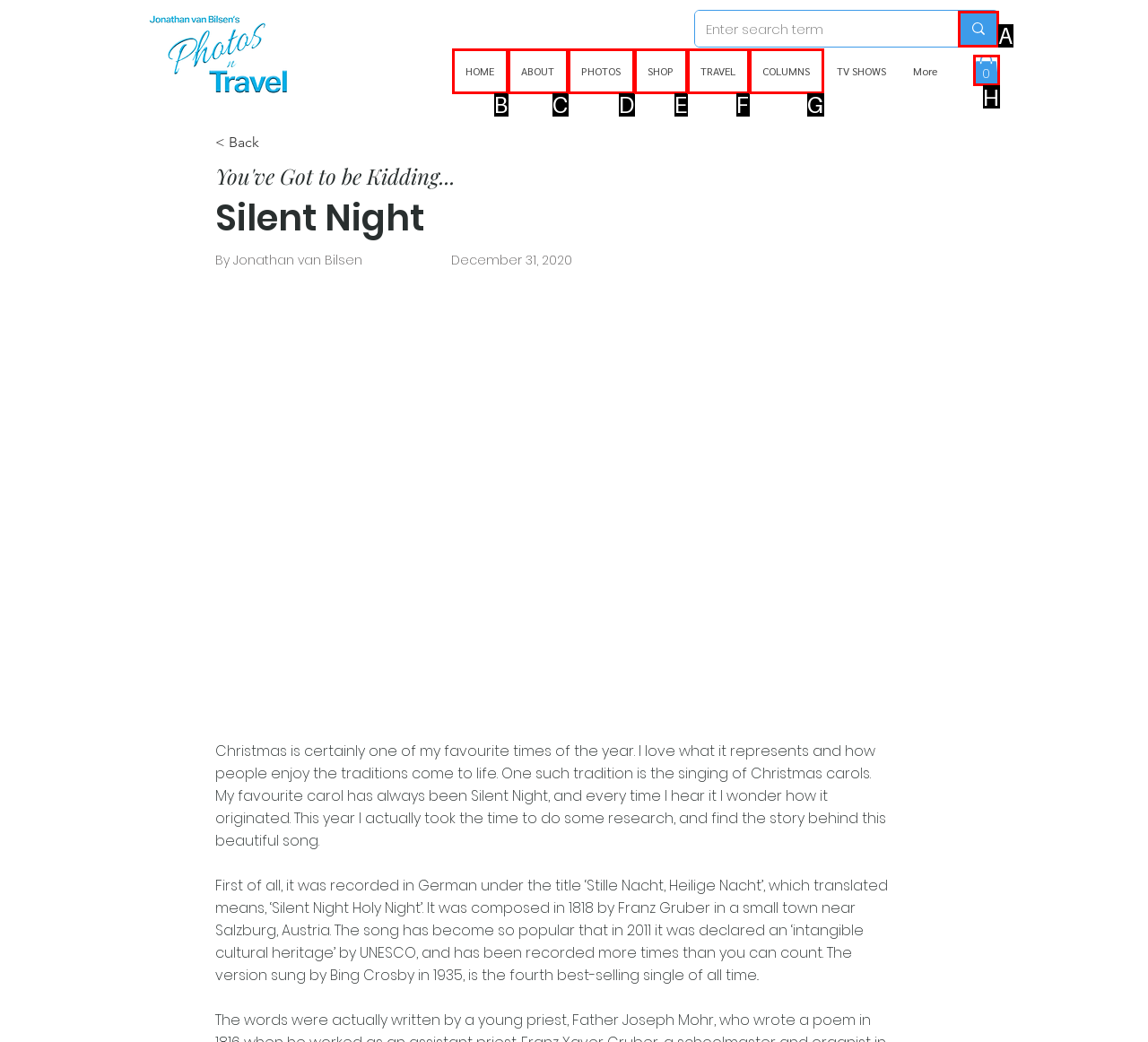Select the appropriate option that fits: aria-label="Enter search term"
Reply with the letter of the correct choice.

A